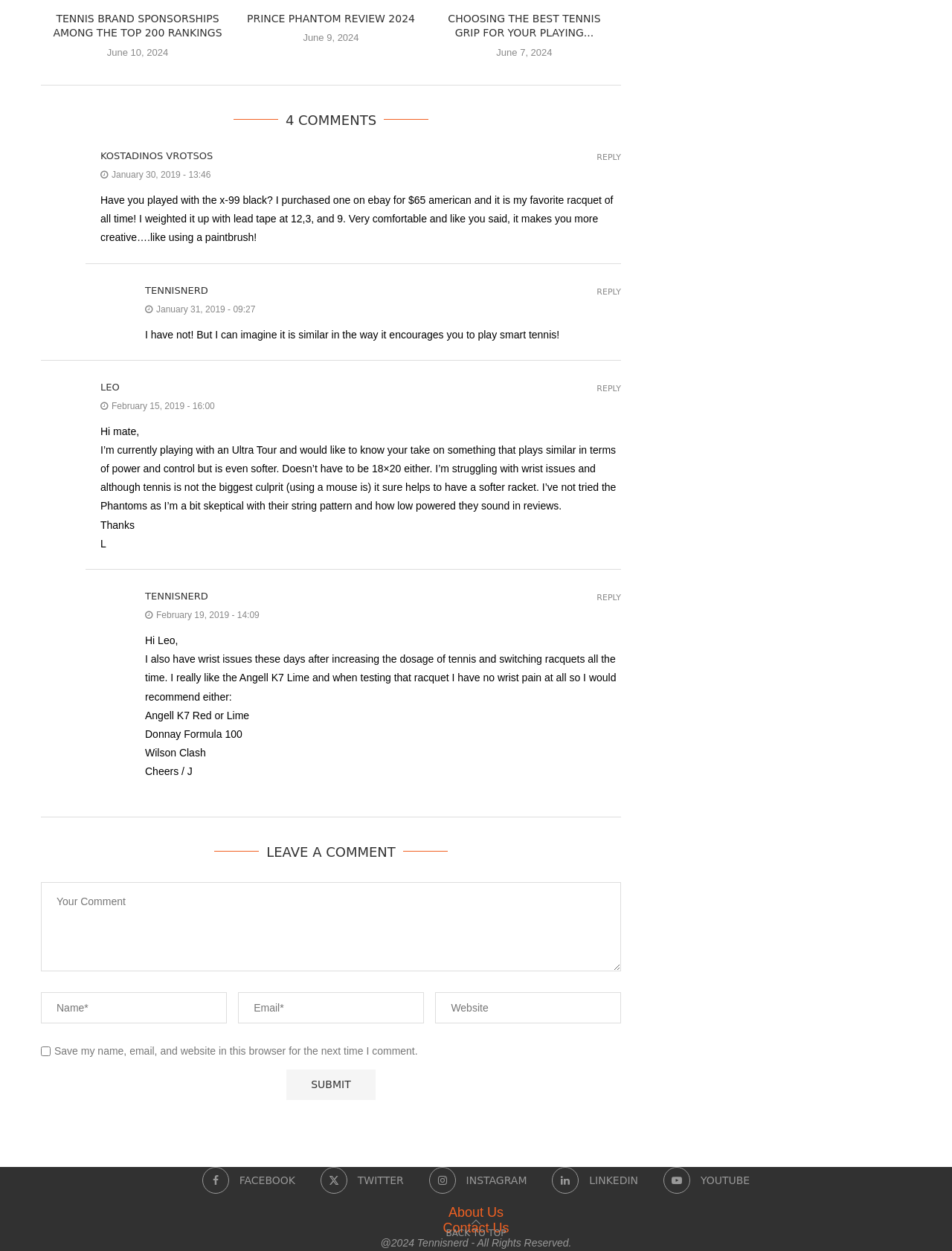How many social media links are there at the bottom of the page?
Using the visual information, answer the question in a single word or phrase.

5